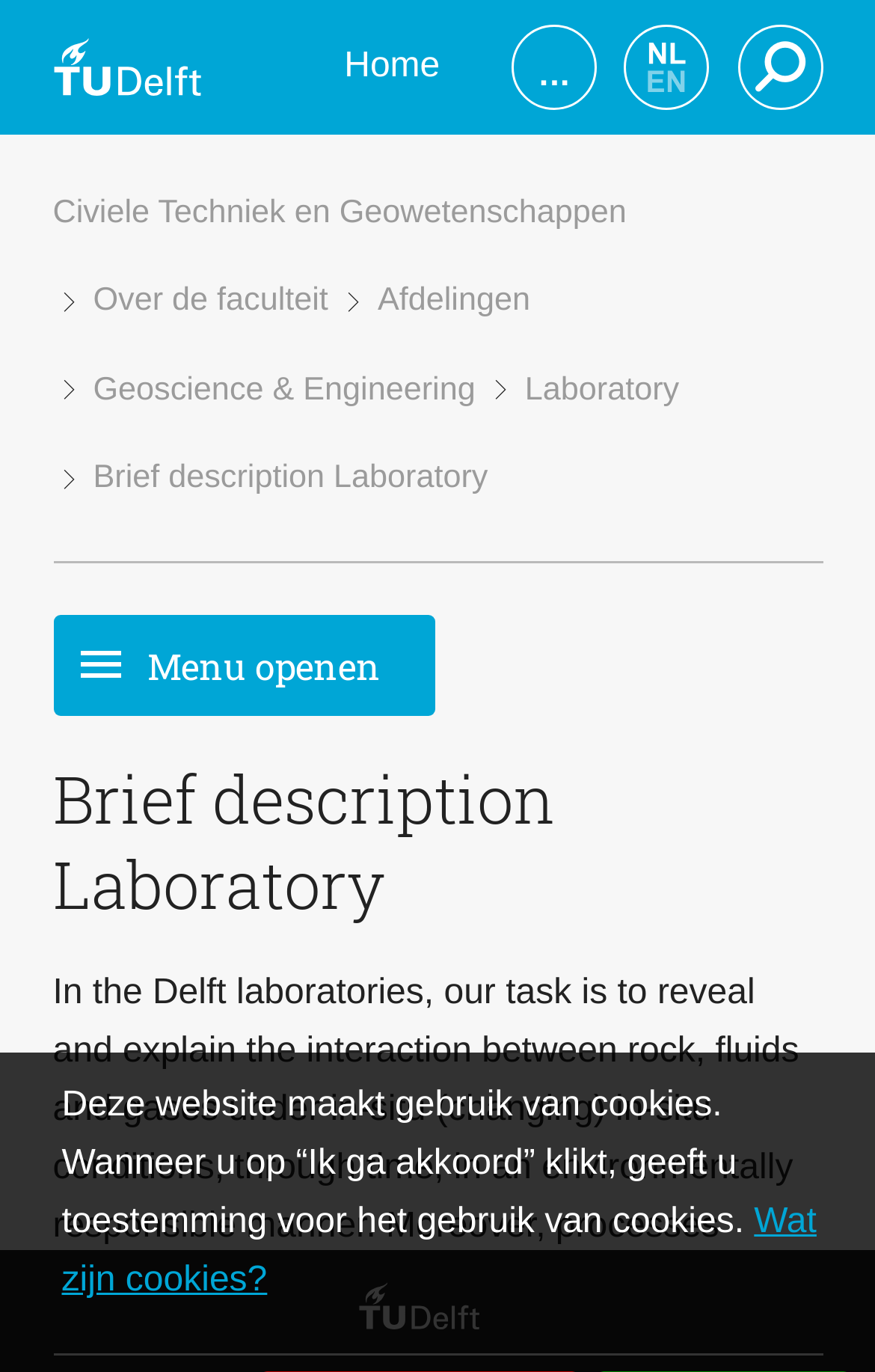Find the bounding box coordinates for the area that must be clicked to perform this action: "Go to Laboratory".

[0.6, 0.253, 0.776, 0.318]